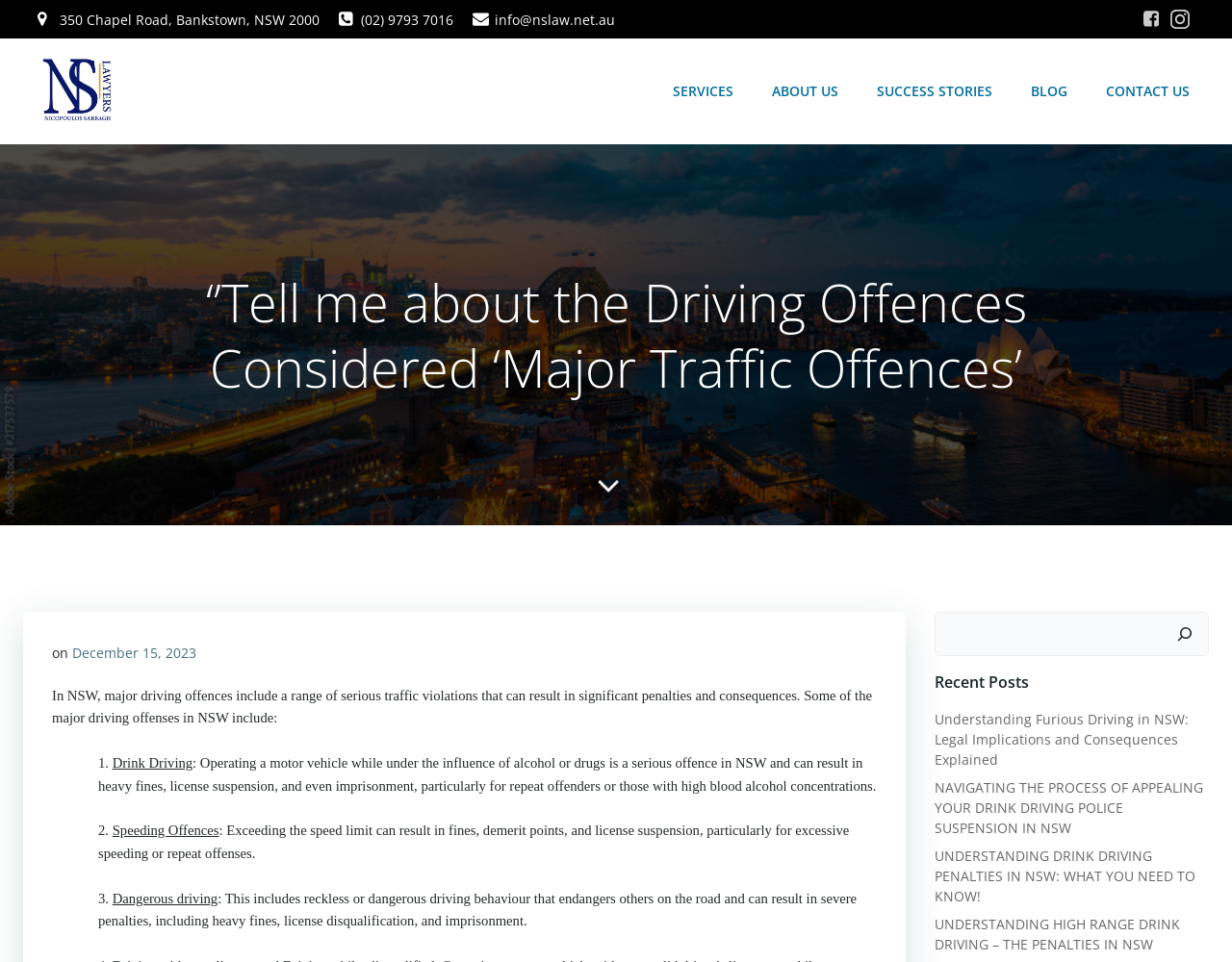Describe all the key features of the webpage in detail.

This webpage is about major driving offenses in New South Wales (NSW), Australia. At the top left corner, there is a logo of NS Law, accompanied by a navigation menu with links to "SERVICES", "ABOUT US", "SUCCESS STORIES", "BLOG", and "CONTACT US". Below the navigation menu, there is a heading that reads "Tell me about the Driving Offences Considered ‘Major Traffic Offences’".

On the top right corner, there is a section with the law firm's address, phone number, and email address. There are also two social media links and a search bar with a search button.

The main content of the webpage is divided into sections, each describing a major driving offense in NSW. The first section explains that major driving offenses in NSW include a range of serious traffic violations that can result in significant penalties and consequences. The subsequent sections describe specific offenses, including drink driving, speeding offenses, and dangerous driving. Each section provides a brief description of the offense and the potential penalties.

On the right side of the webpage, there is a section titled "Recent Posts" with links to four blog articles related to driving offenses in NSW.

There are several images on the webpage, including the law firm's logo, social media icons, and a search icon. However, there are no prominent images that dominate the webpage. The overall layout is clean and easy to read, with clear headings and concise text.